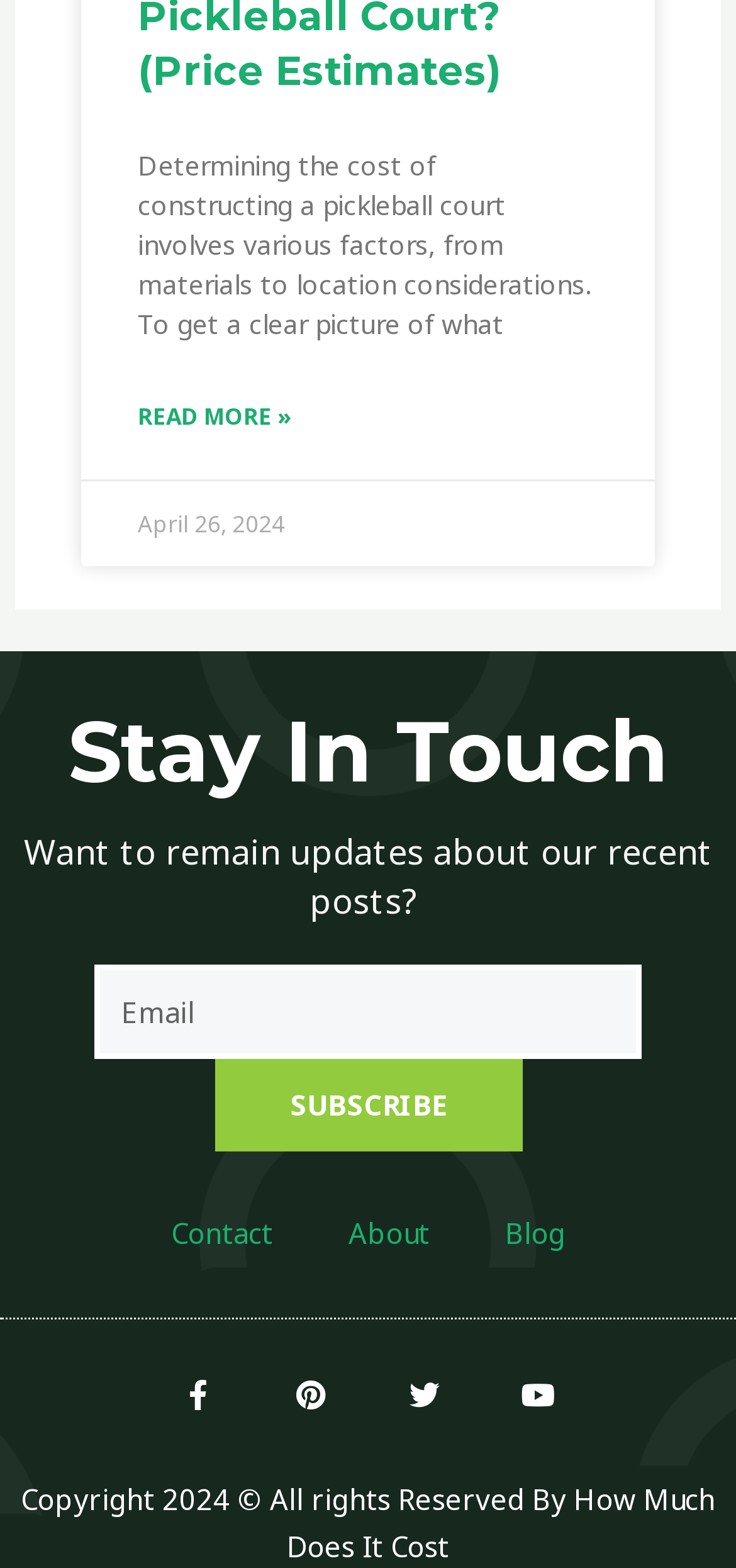Identify the bounding box coordinates of the part that should be clicked to carry out this instruction: "Subscribe to stay updated about recent posts".

[0.291, 0.675, 0.709, 0.734]